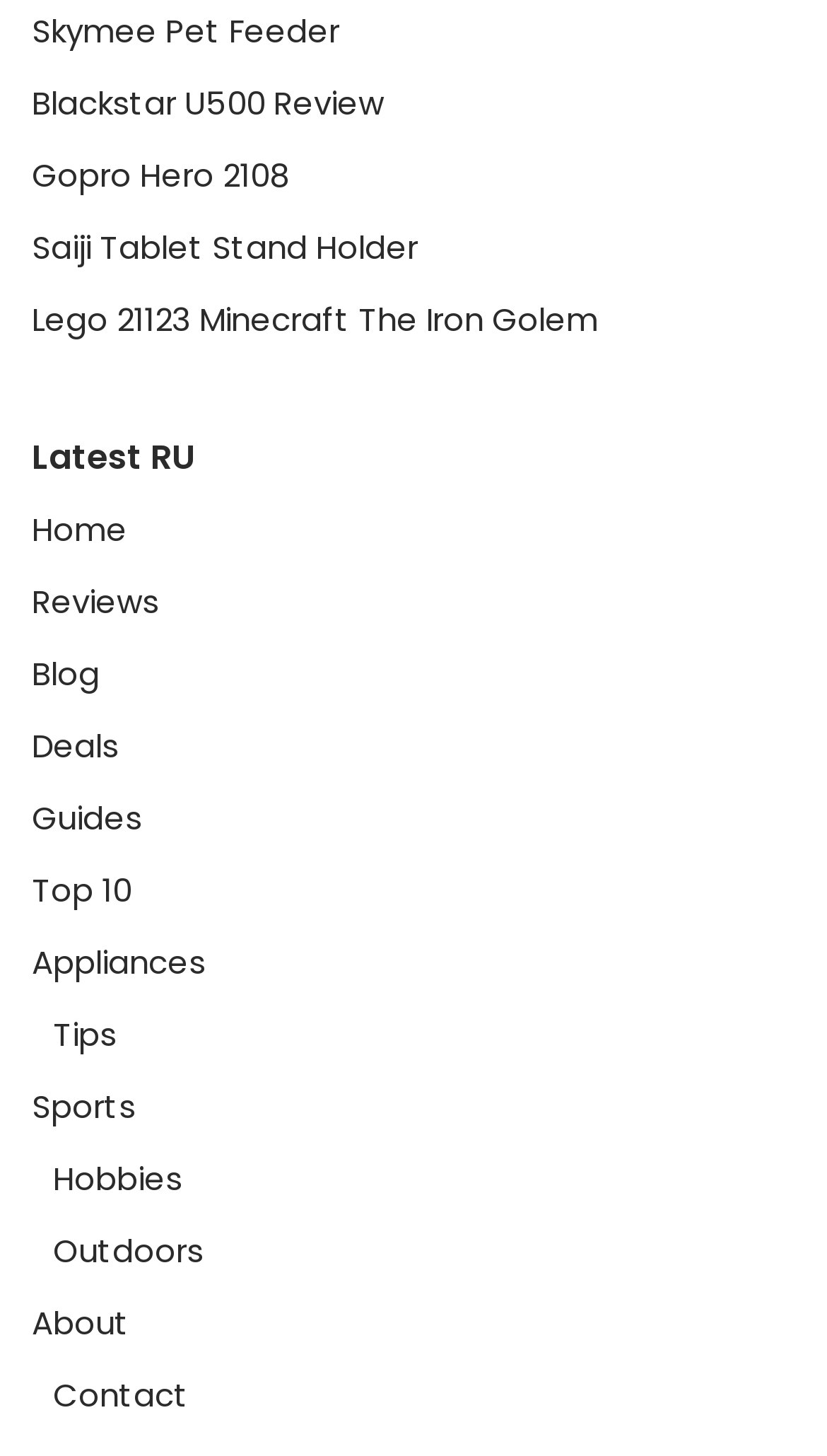Identify the bounding box of the HTML element described here: "Skymee Pet Feeder". Provide the coordinates as four float numbers between 0 and 1: [left, top, right, bottom].

[0.038, 0.005, 0.41, 0.036]